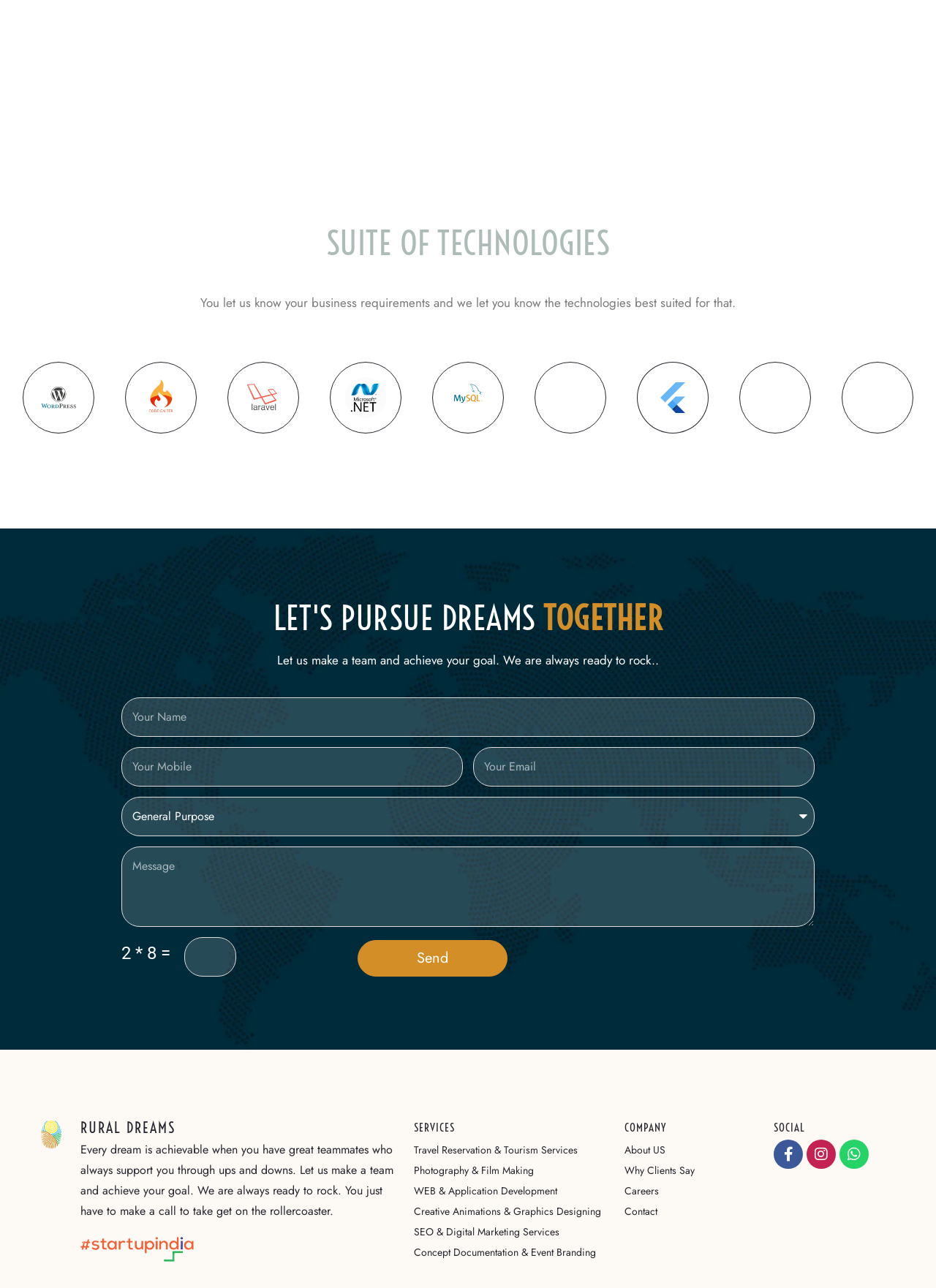What is the theme of the heading 'RURAL DREAMS'?
Please provide a comprehensive answer based on the information in the image.

The heading 'RURAL DREAMS' is accompanied by a text that talks about the importance of having great teammates who support each other through ups and downs, suggesting that the theme of this heading is teamwork and support.